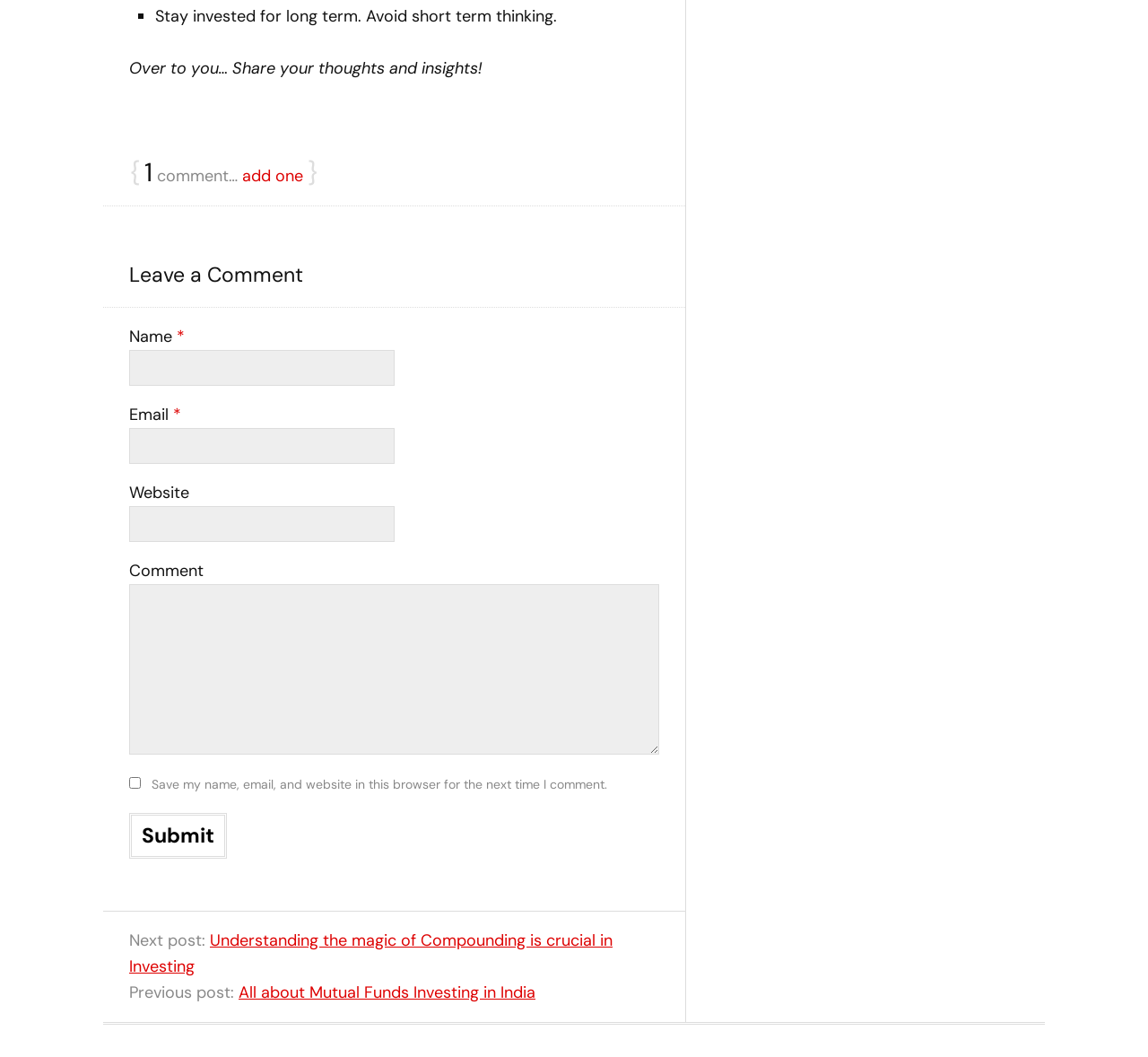Please identify the bounding box coordinates of the clickable area that will allow you to execute the instruction: "submit the form".

[0.112, 0.769, 0.198, 0.812]